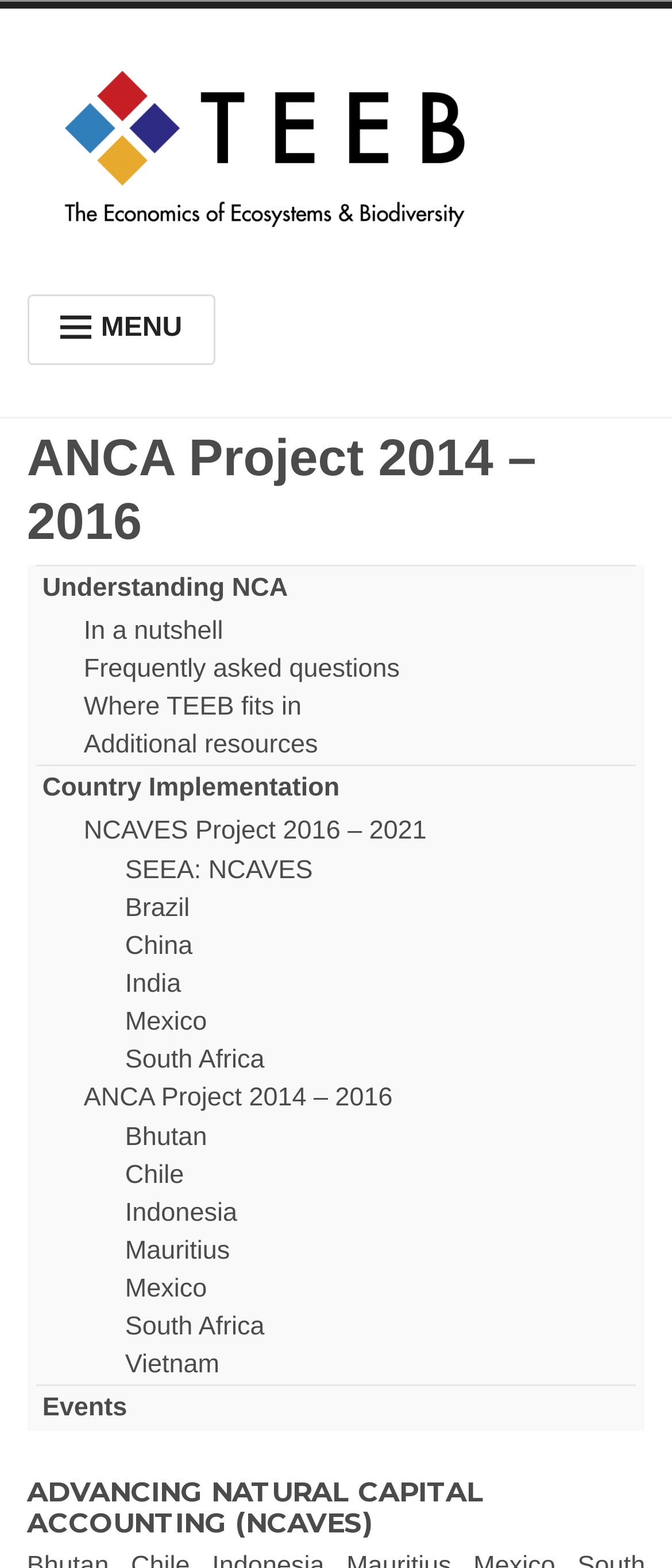Find the bounding box coordinates of the element I should click to carry out the following instruction: "Read about ANCA Project 2014 – 2016".

[0.125, 0.69, 0.584, 0.709]